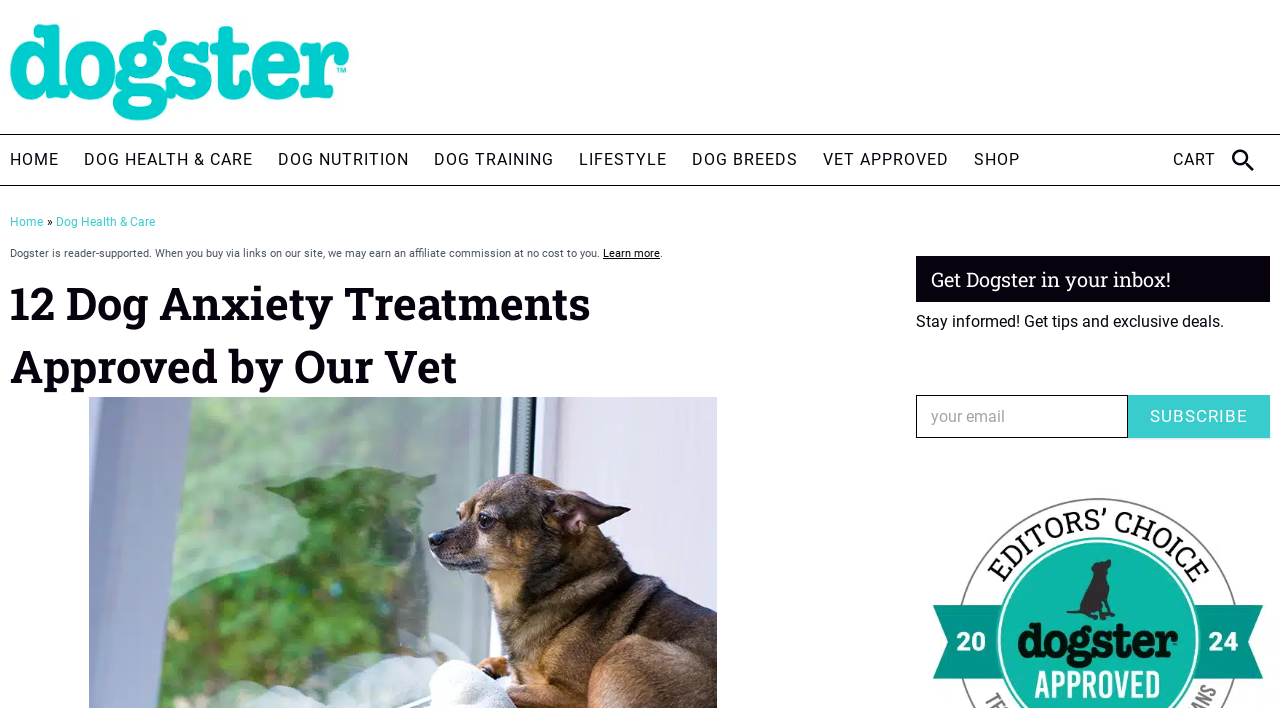Identify the bounding box coordinates for the element you need to click to achieve the following task: "Subscribe to the newsletter". Provide the bounding box coordinates as four float numbers between 0 and 1, in the form [left, top, right, bottom].

[0.882, 0.557, 0.992, 0.618]